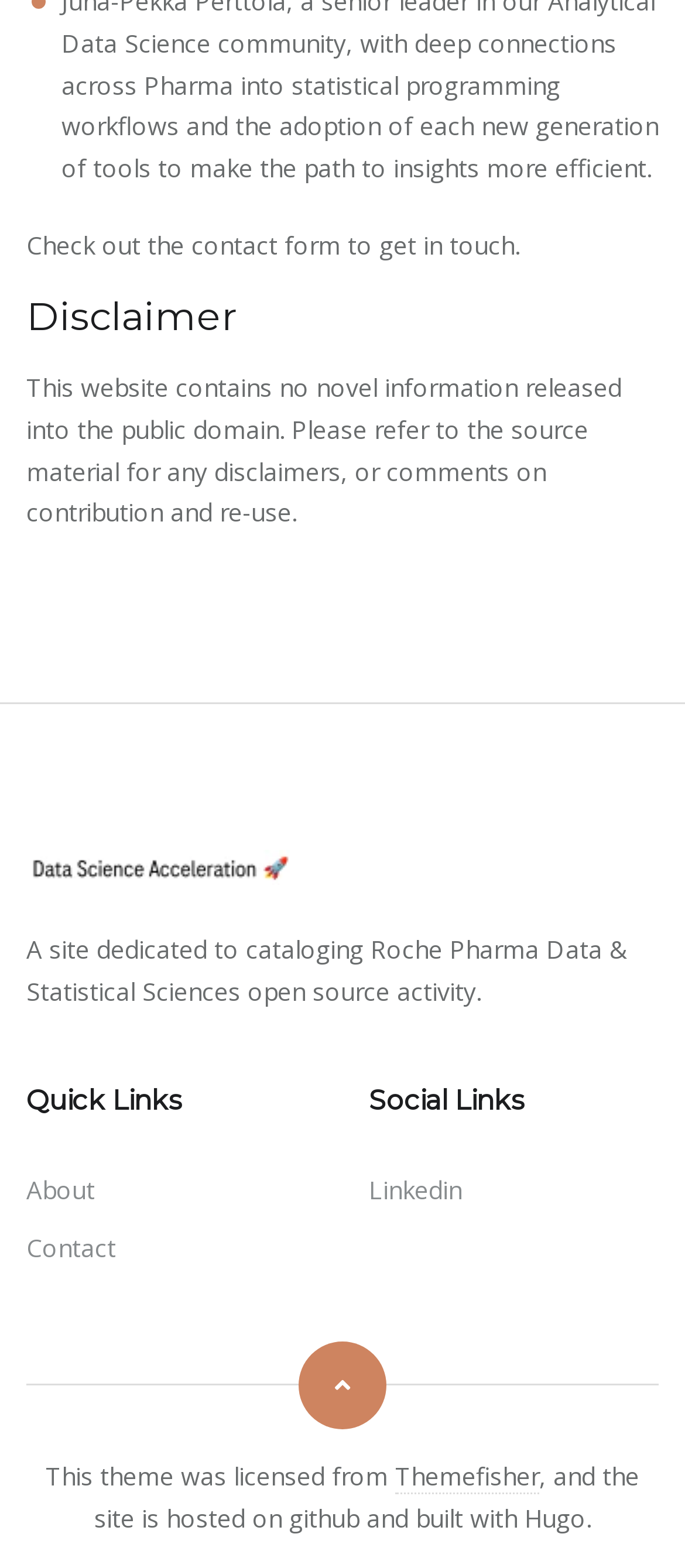What is the purpose of this website?
Please ensure your answer is as detailed and informative as possible.

Based on the static text 'A site dedicated to cataloging Roche Pharma Data & Statistical Sciences open source activity.', it can be inferred that the purpose of this website is to catalog open source activity.